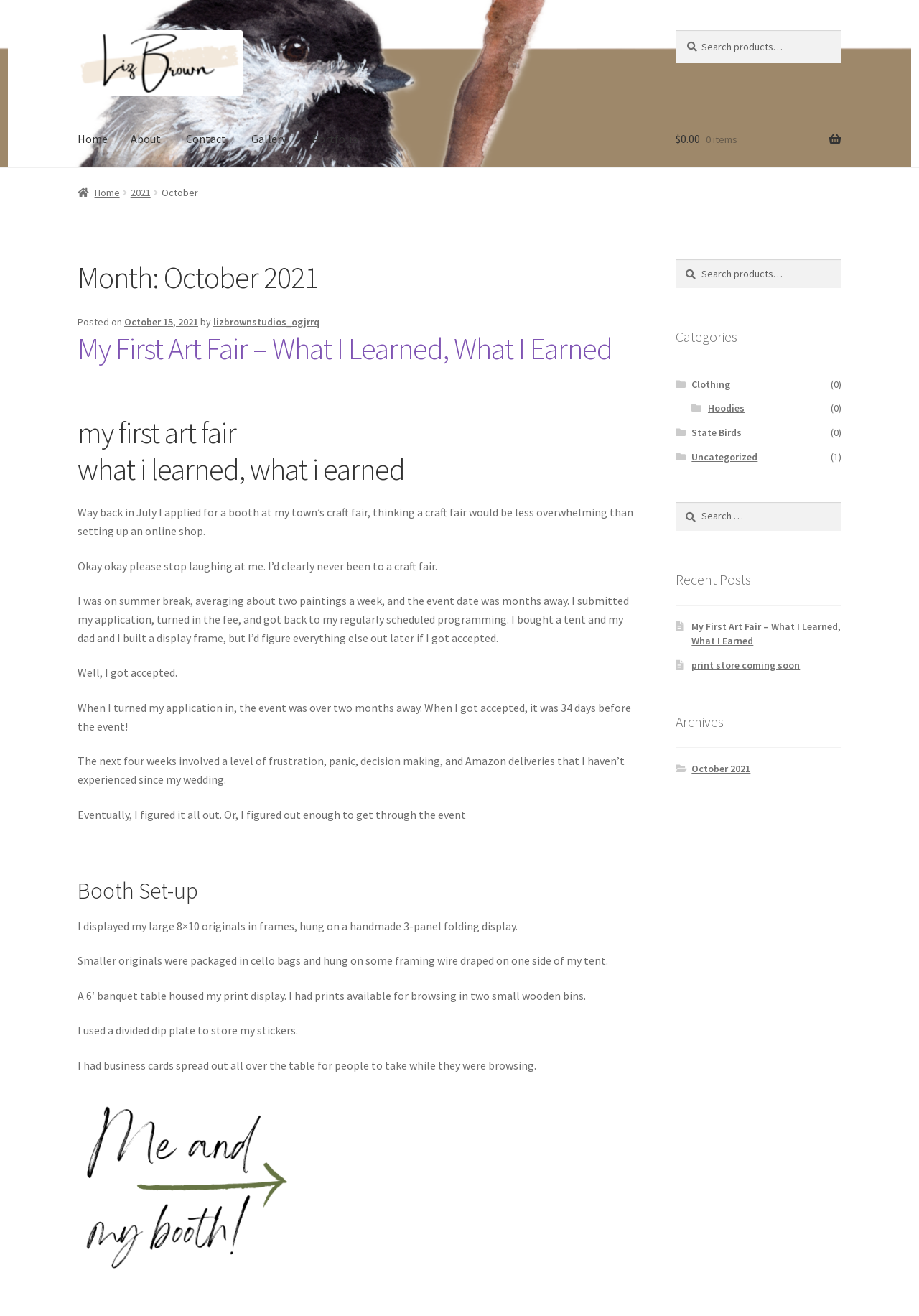Find the bounding box coordinates of the element I should click to carry out the following instruction: "Explore the 'Travel Delights' section".

None